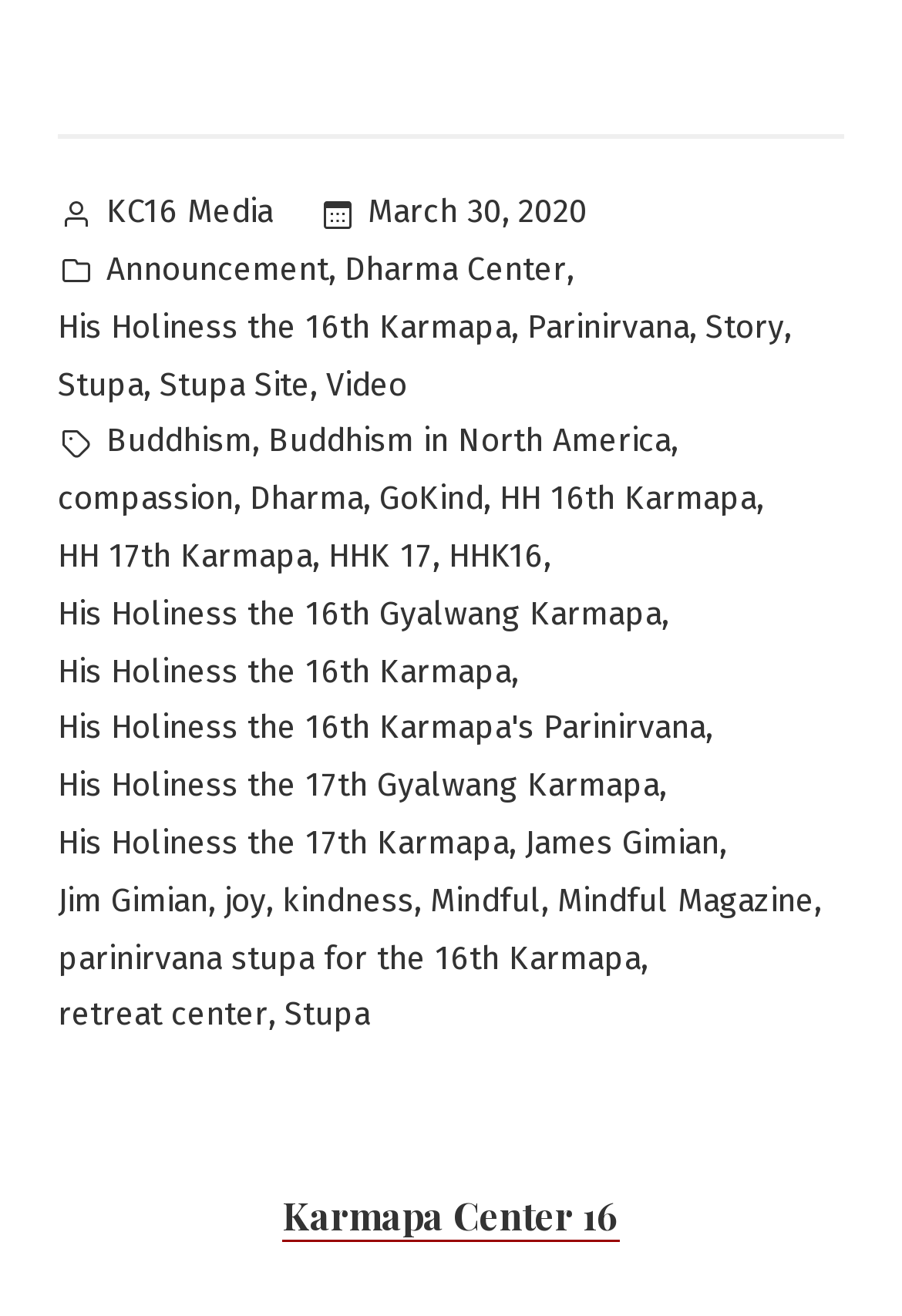Provide the bounding box coordinates for the specified HTML element described in this description: "Buddhism in North America". The coordinates should be four float numbers ranging from 0 to 1, in the format [left, top, right, bottom].

[0.297, 0.315, 0.744, 0.359]